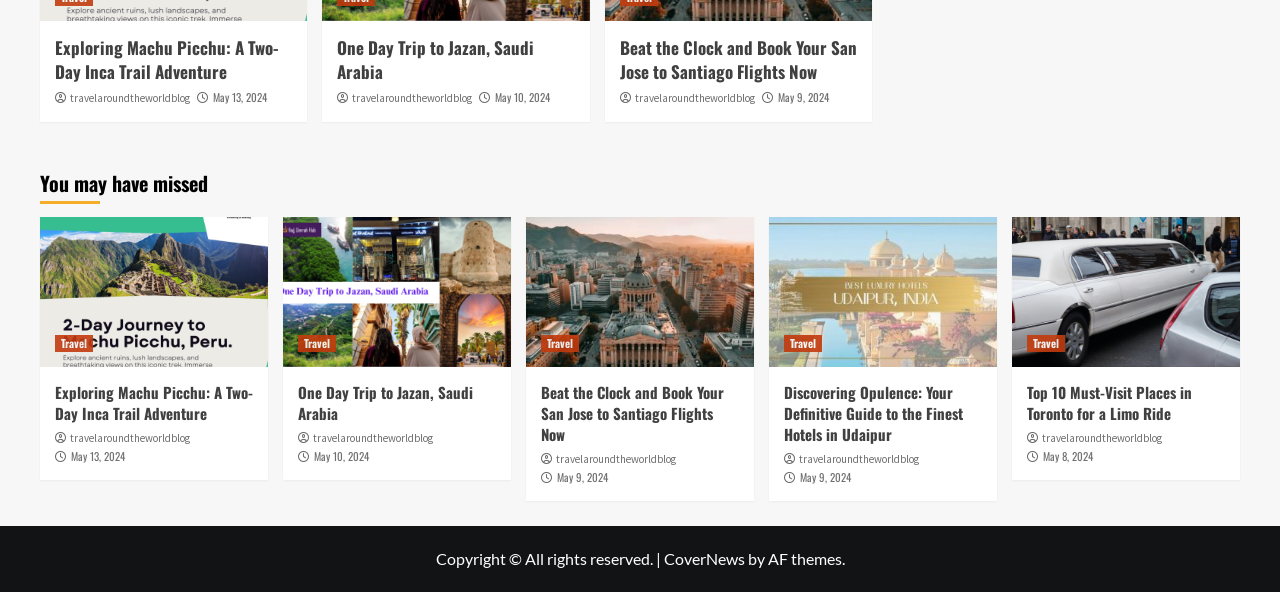Answer the question briefly using a single word or phrase: 
What type of vehicle is mentioned in the last article?

Limo